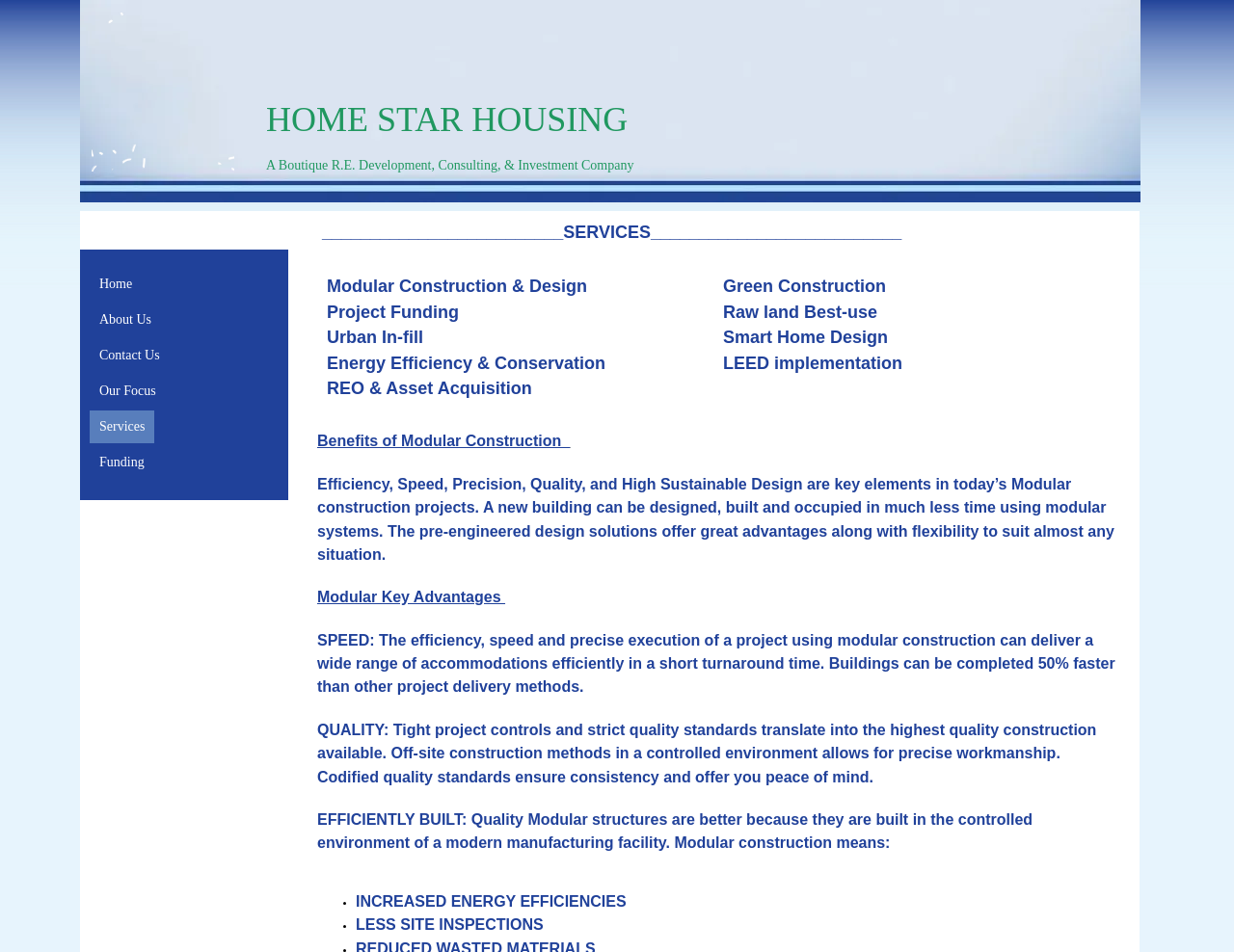Identify the bounding box of the UI component described as: "About Us".

[0.073, 0.319, 0.131, 0.353]